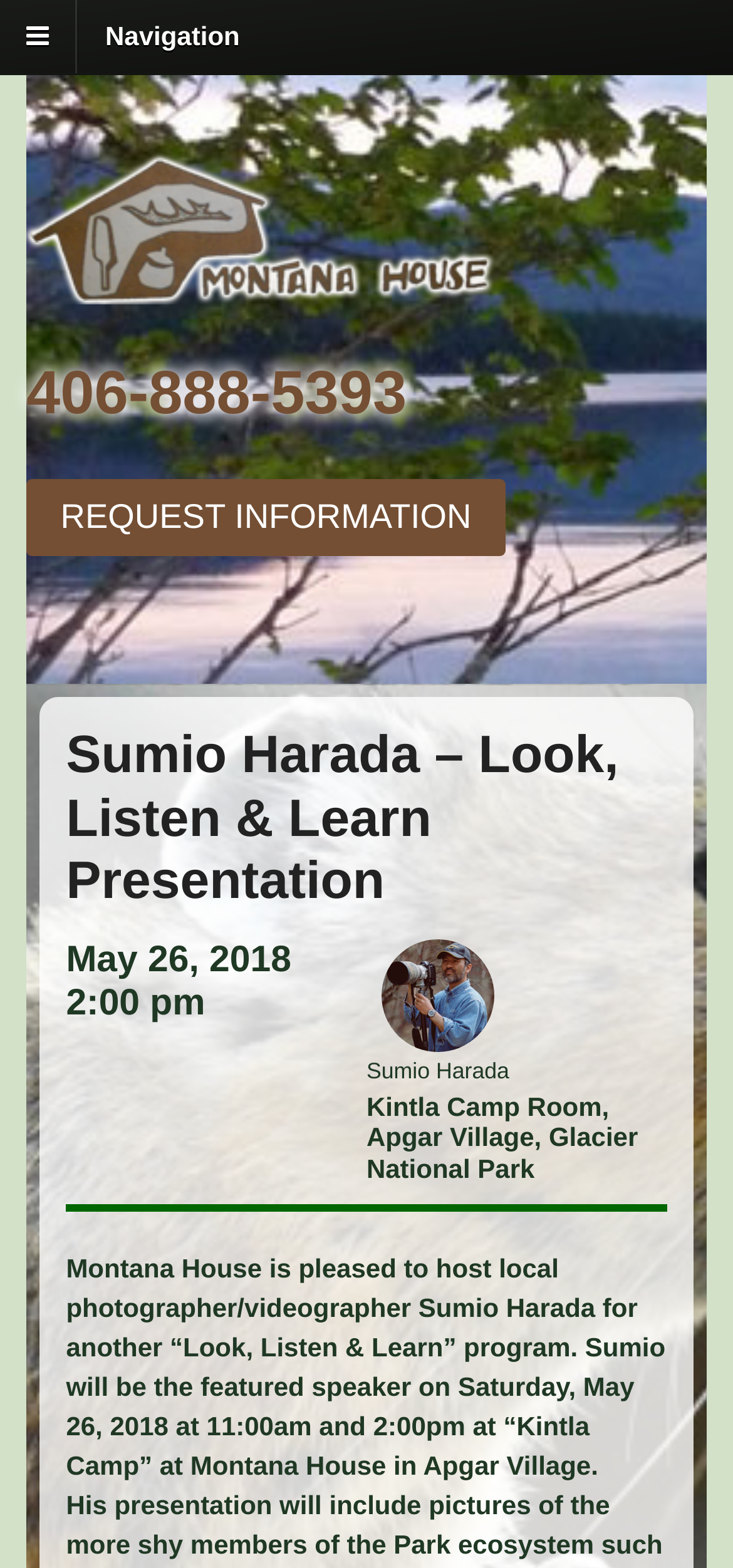What is the phone number?
Refer to the image and provide a one-word or short phrase answer.

406-888-5393